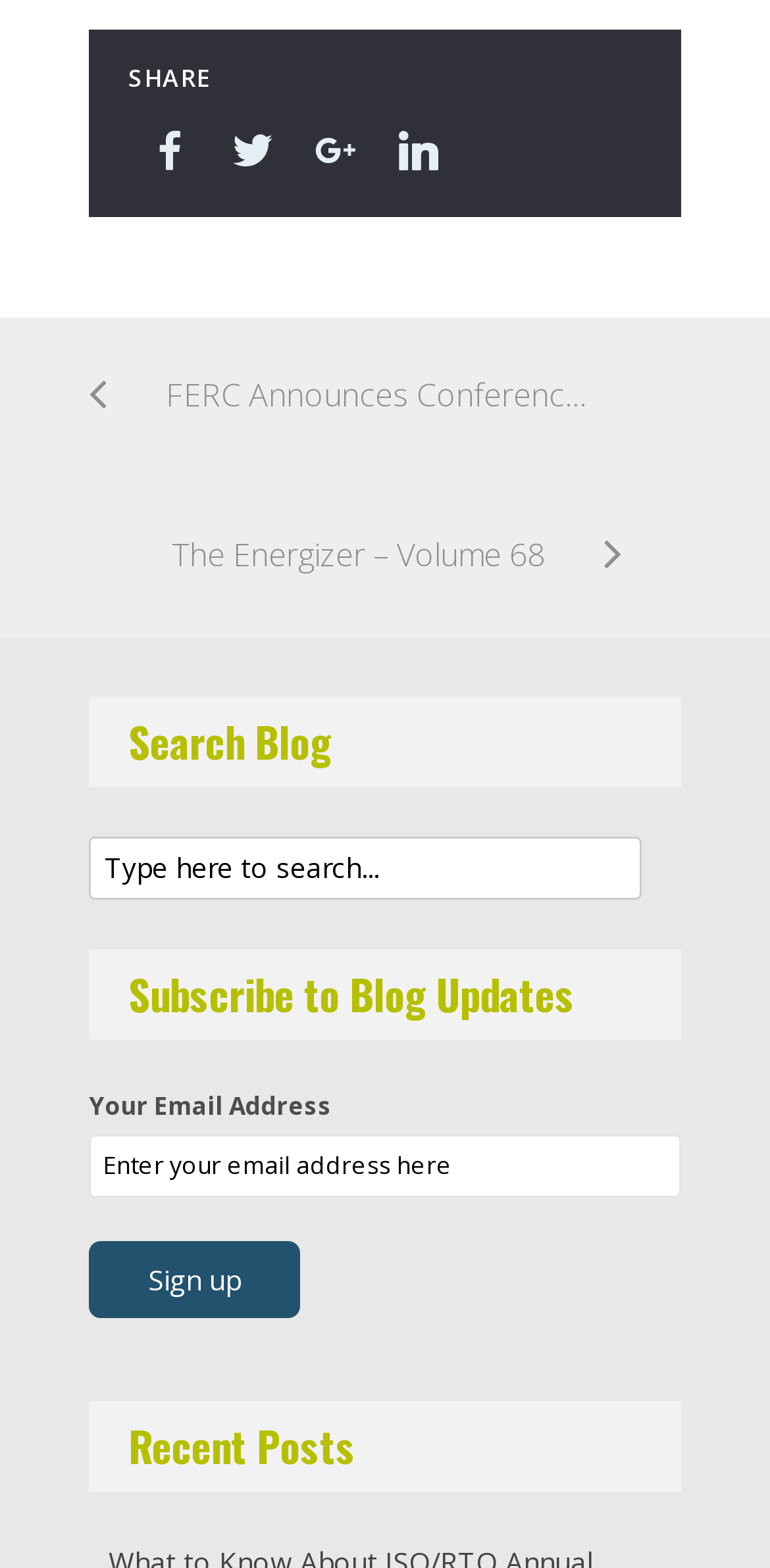Determine the bounding box coordinates of the clickable element to complete this instruction: "Click on 'Toggle Table of Content'". Provide the coordinates in the format of four float numbers between 0 and 1, [left, top, right, bottom].

None